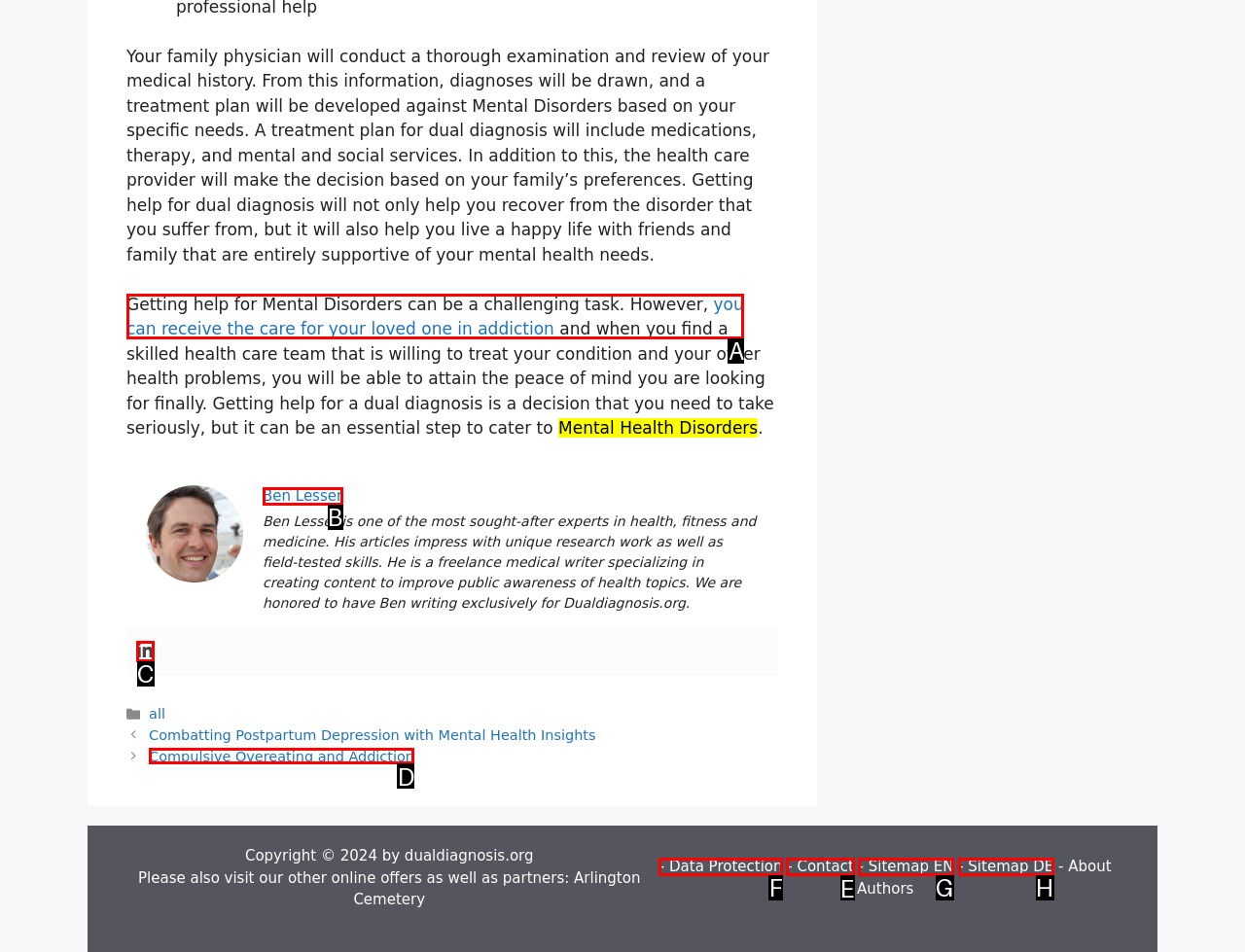Choose the HTML element you need to click to achieve the following task: check the contact page
Respond with the letter of the selected option from the given choices directly.

E